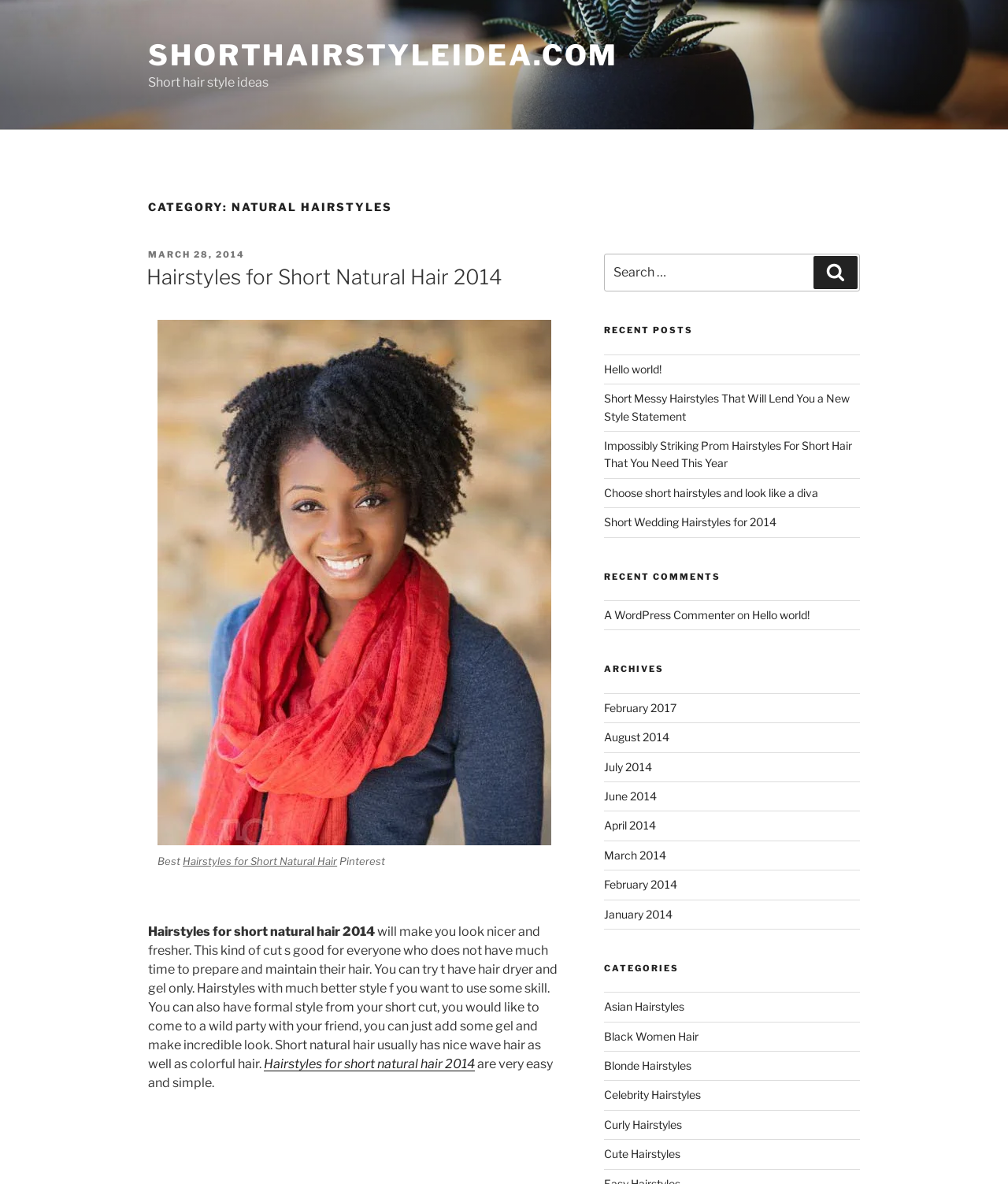How many recent posts are listed?
Examine the image closely and answer the question with as much detail as possible.

The number of recent posts can be determined by counting the links under the heading 'RECENT POSTS', which are 'Hello world!', 'Short Messy Hairstyles That Will Lend You a New Style Statement', 'Impossibly Striking Prom Hairstyles For Short Hair That You Need This Year', 'Choose short hairstyles and look like a diva', and 'Short Wedding Hairstyles for 2014'. There are 5 links in total.